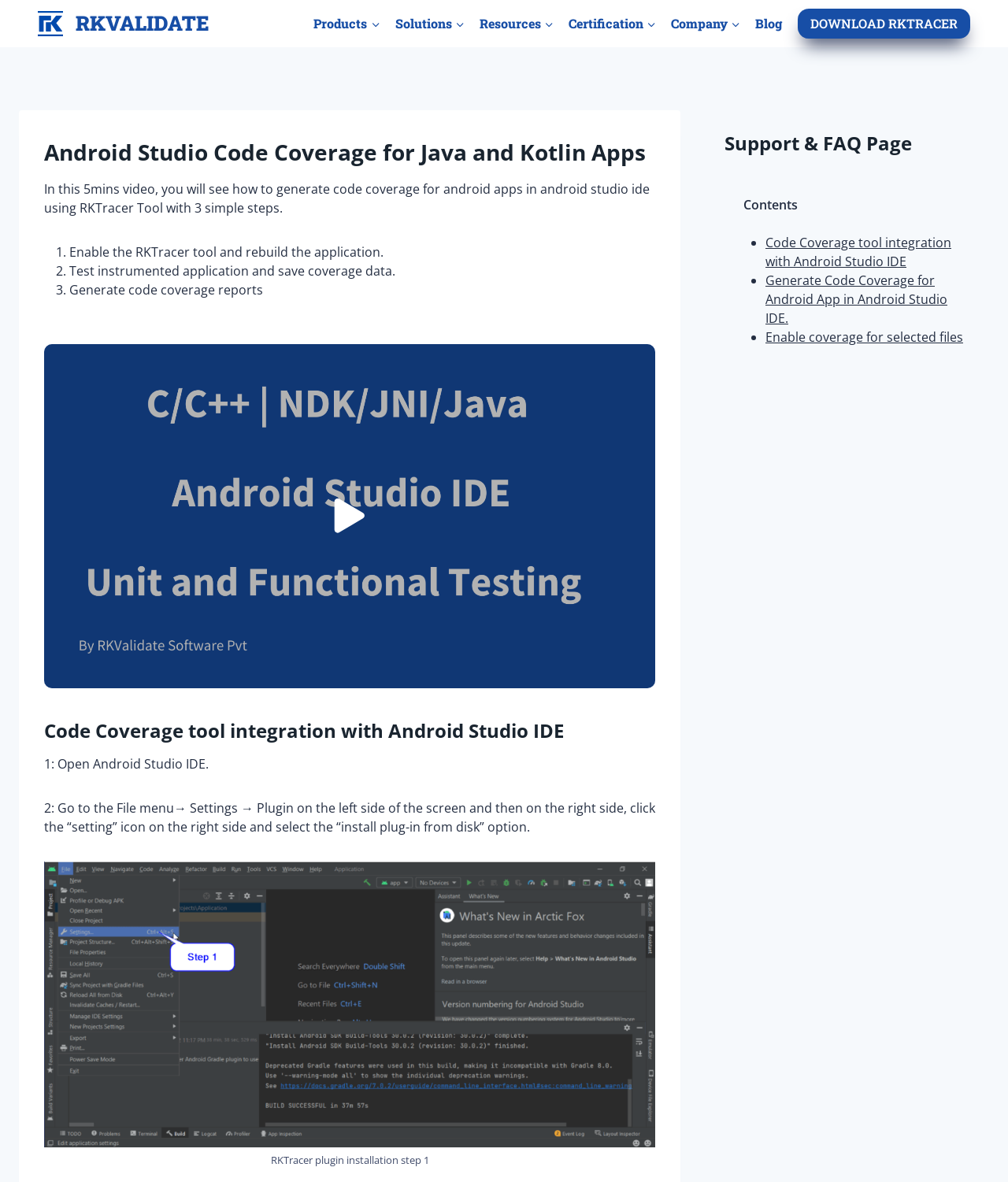Can you extract the headline from the webpage for me?

Android Studio Code Coverage for Java and Kotlin Apps